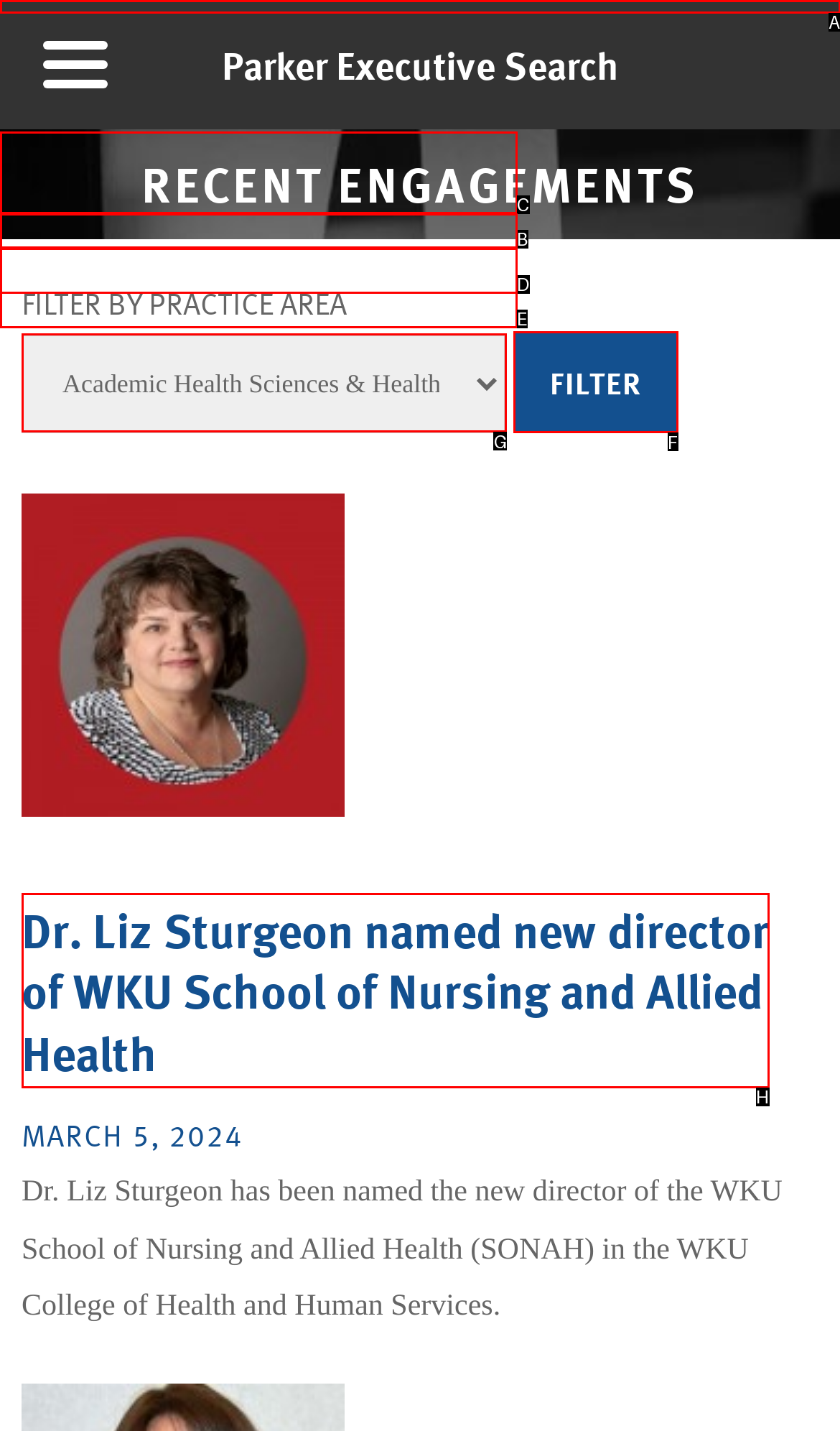To achieve the task: Filter by practice area, indicate the letter of the correct choice from the provided options.

G